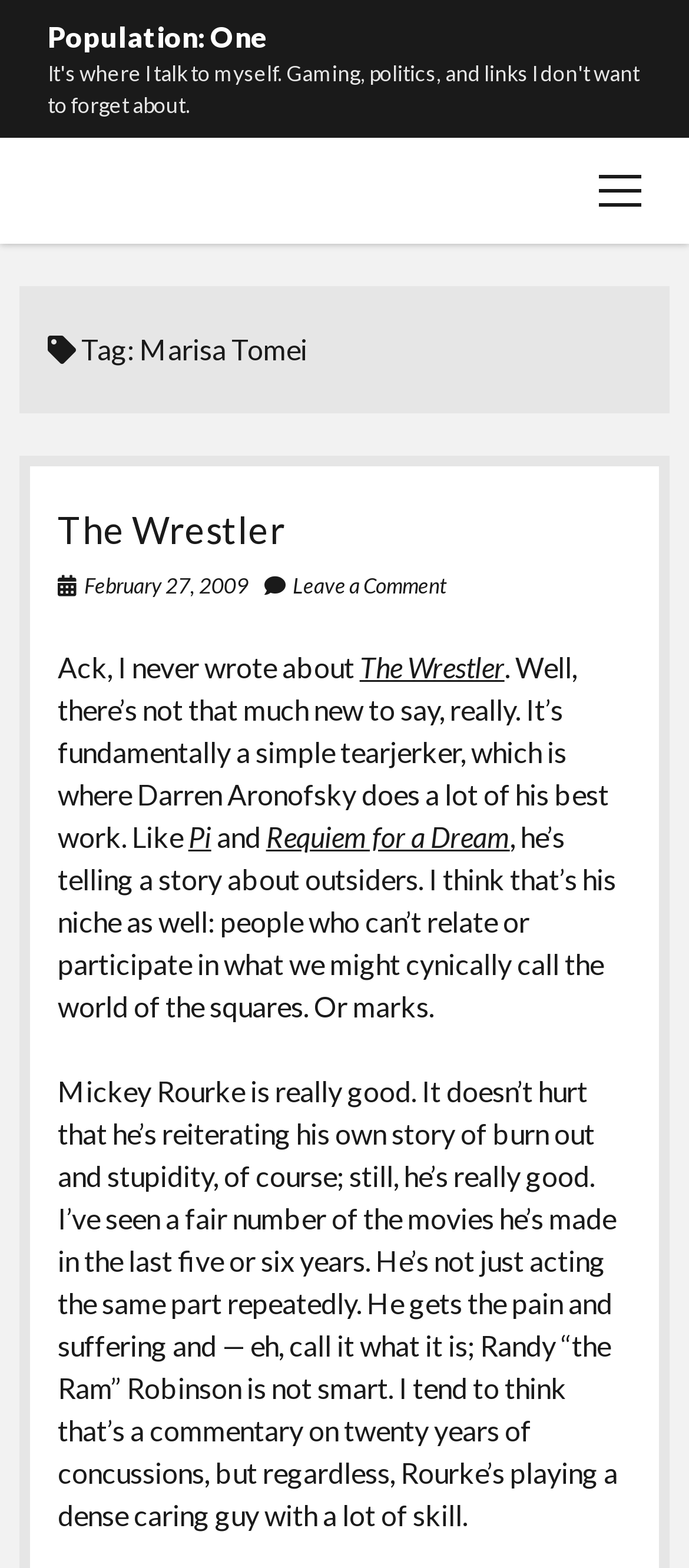Please mark the bounding box coordinates of the area that should be clicked to carry out the instruction: "Click the 'open menu' button".

[0.808, 0.088, 1.0, 0.155]